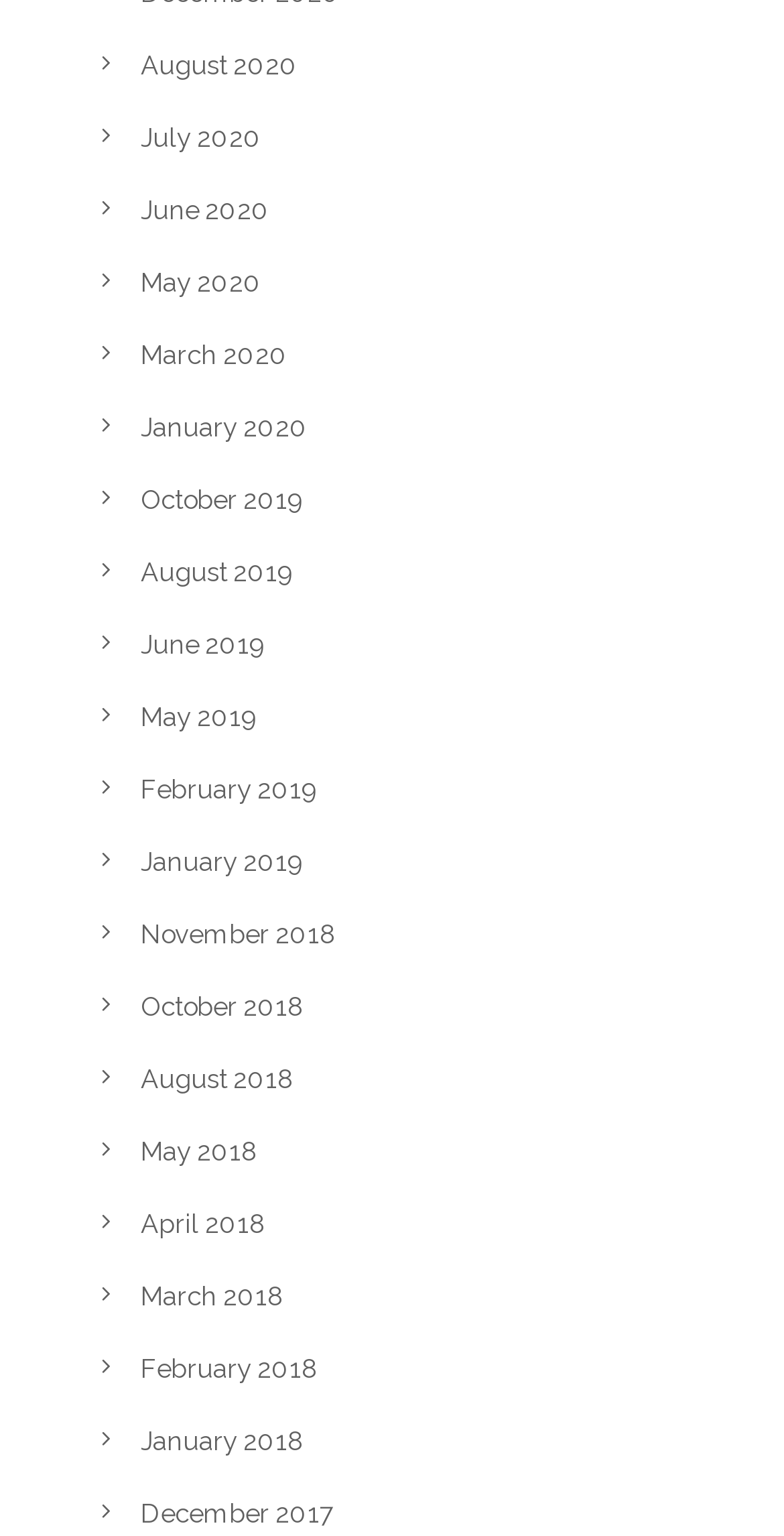Predict the bounding box coordinates of the UI element that matches this description: "August 2018". The coordinates should be in the format [left, top, right, bottom] with each value between 0 and 1.

[0.179, 0.693, 0.377, 0.713]